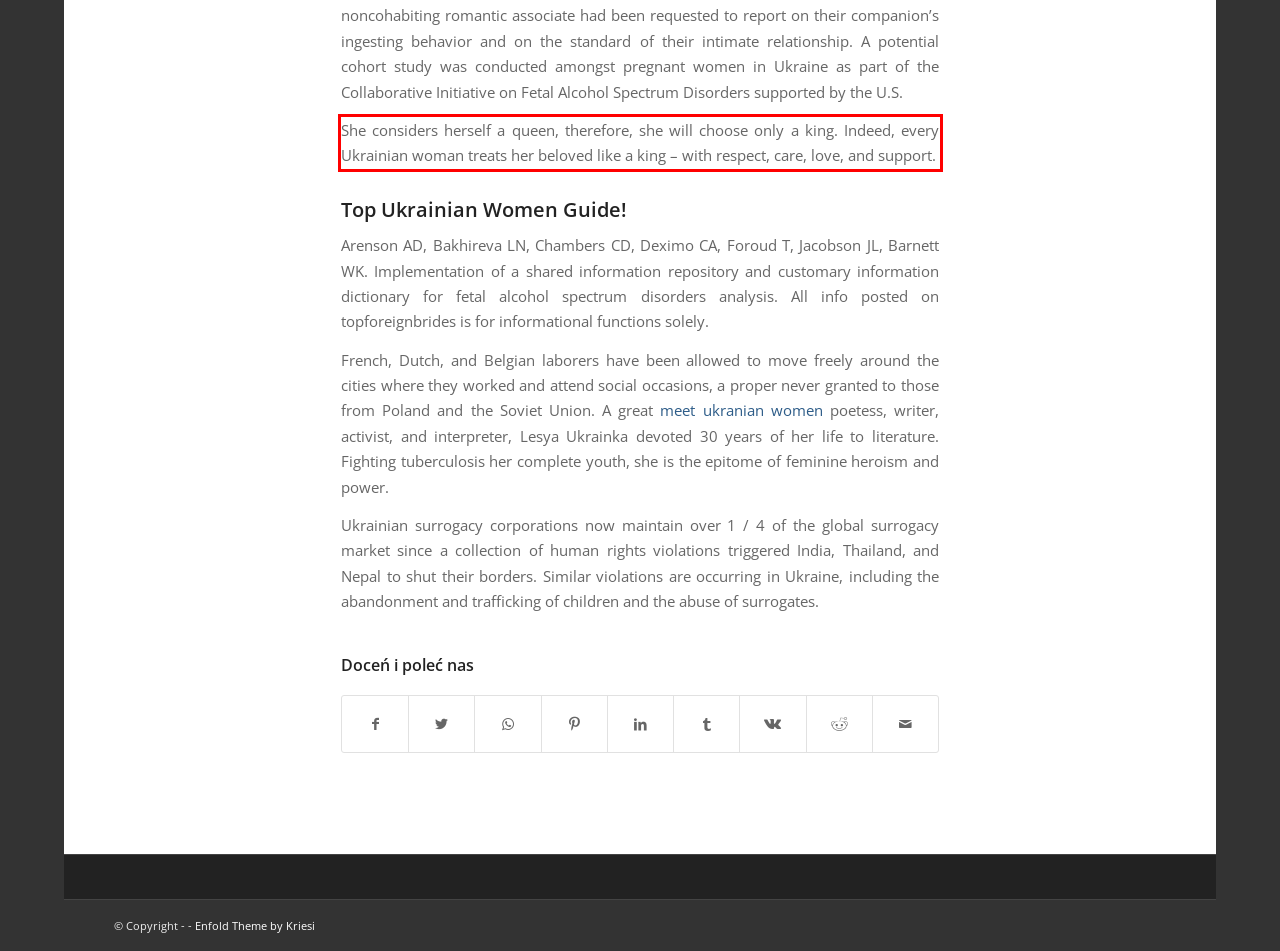You are presented with a screenshot containing a red rectangle. Extract the text found inside this red bounding box.

She considers herself a queen, therefore, she will choose only a king. Indeed, every Ukrainian woman treats her beloved like a king – with respect, care, love, and support.